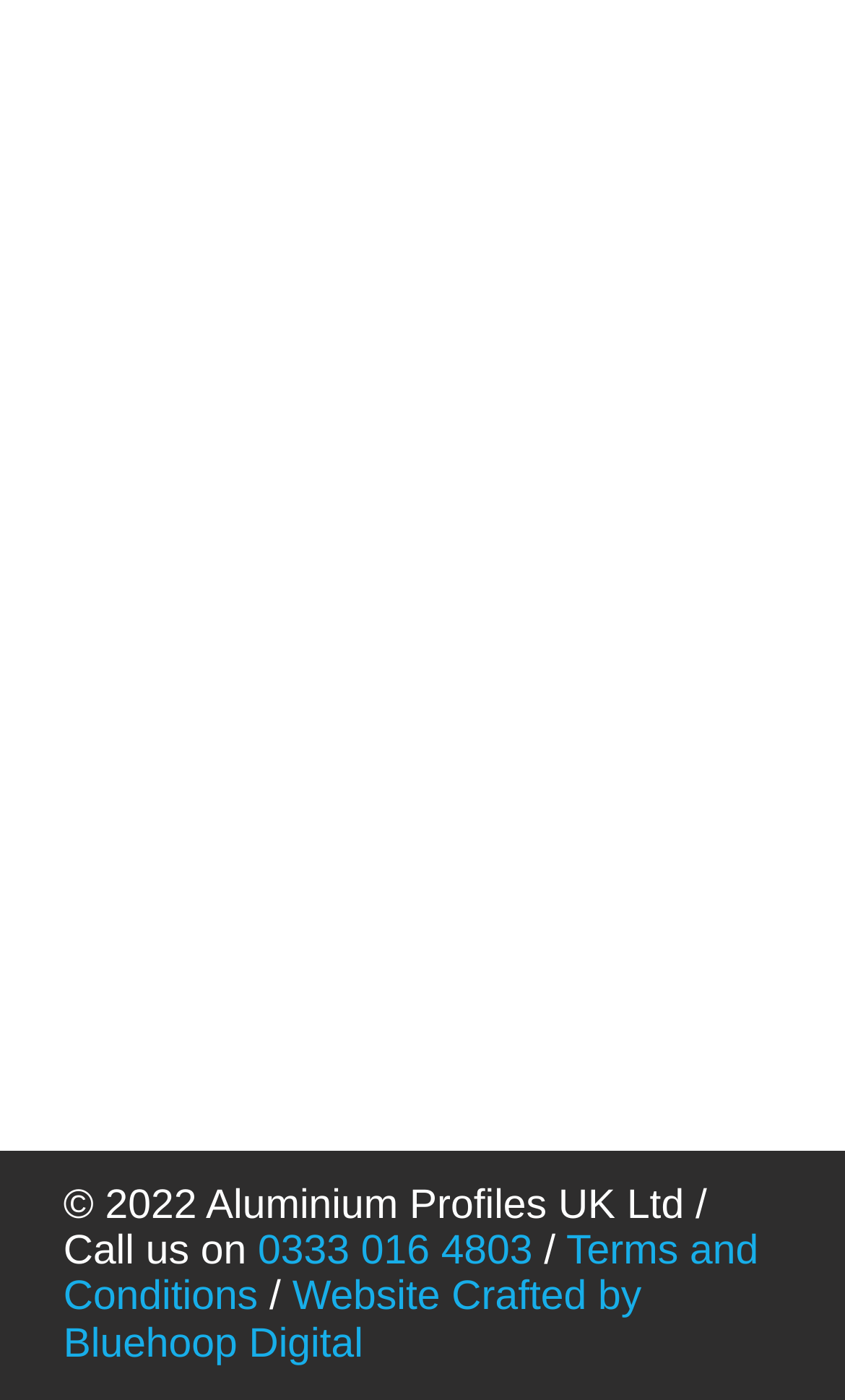Based on the element description 0333 016 4803, identify the bounding box coordinates for the UI element. The coordinates should be in the format (top-left x, top-left y, bottom-right x, bottom-right y) and within the 0 to 1 range.

[0.305, 0.878, 0.63, 0.91]